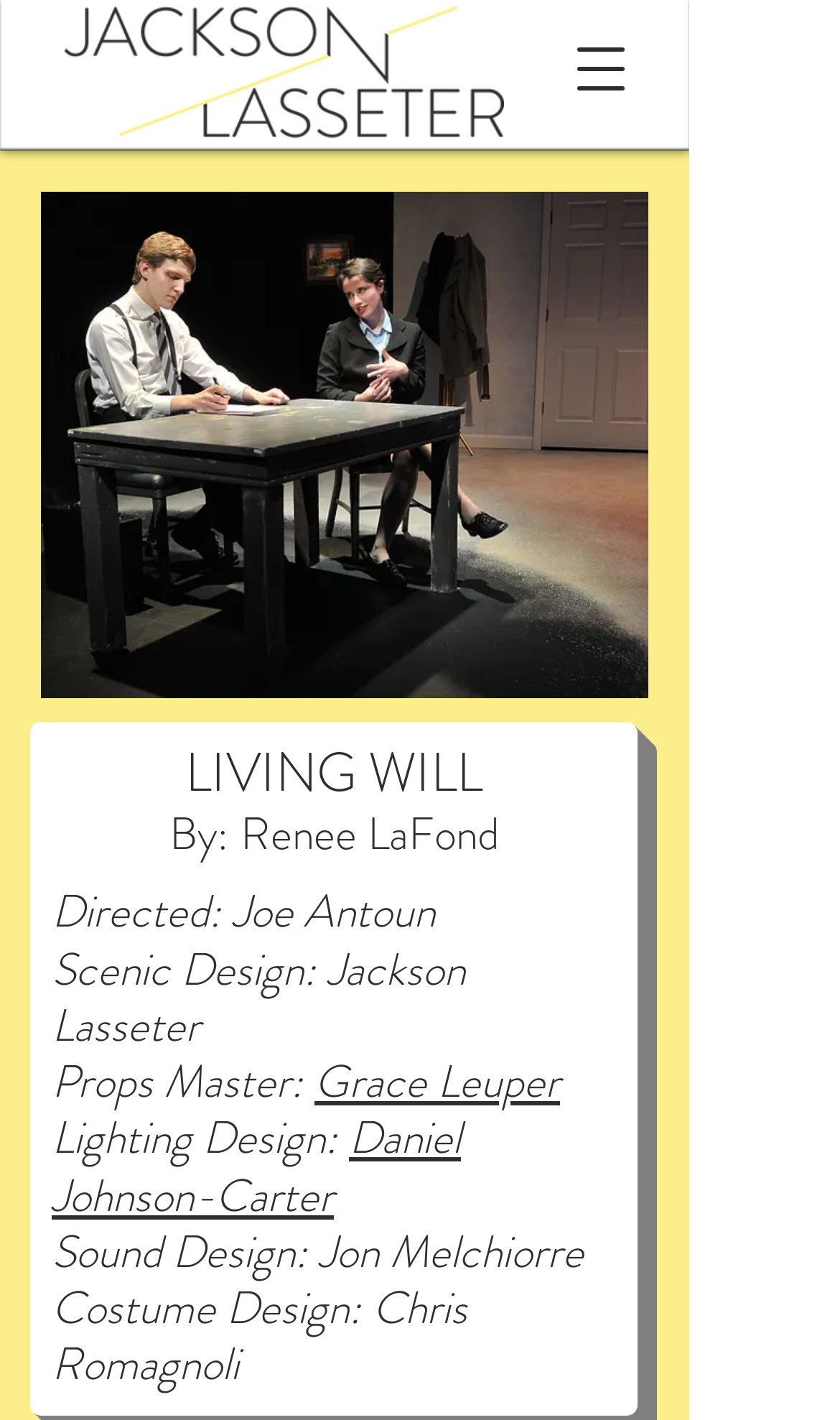What is the name of the props master? Examine the screenshot and reply using just one word or a brief phrase.

Grace Leuper